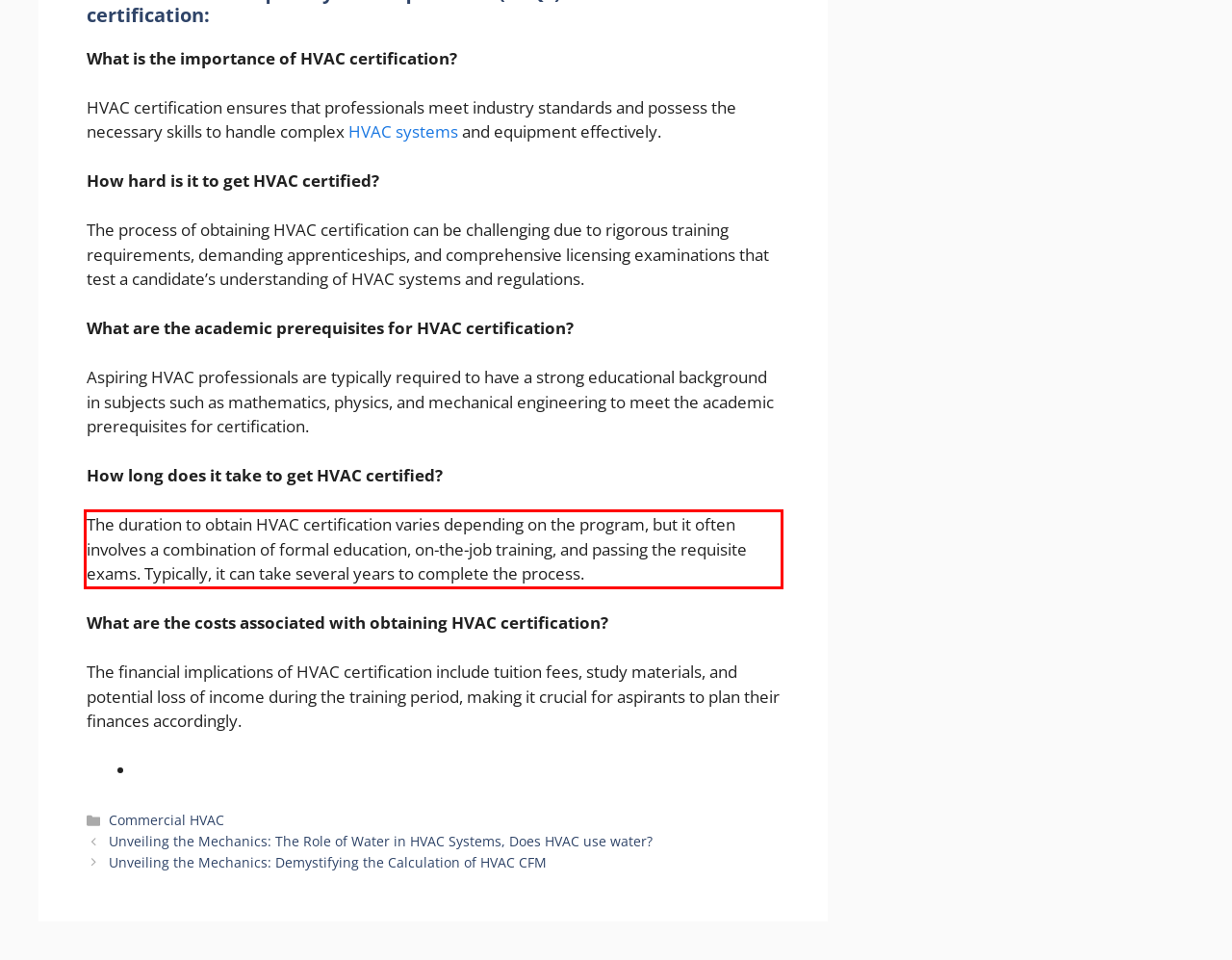Using the provided screenshot of a webpage, recognize the text inside the red rectangle bounding box by performing OCR.

The duration to obtain HVAC certification varies depending on the program, but it often involves a combination of formal education, on-the-job training, and passing the requisite exams. Typically, it can take several years to complete the process.